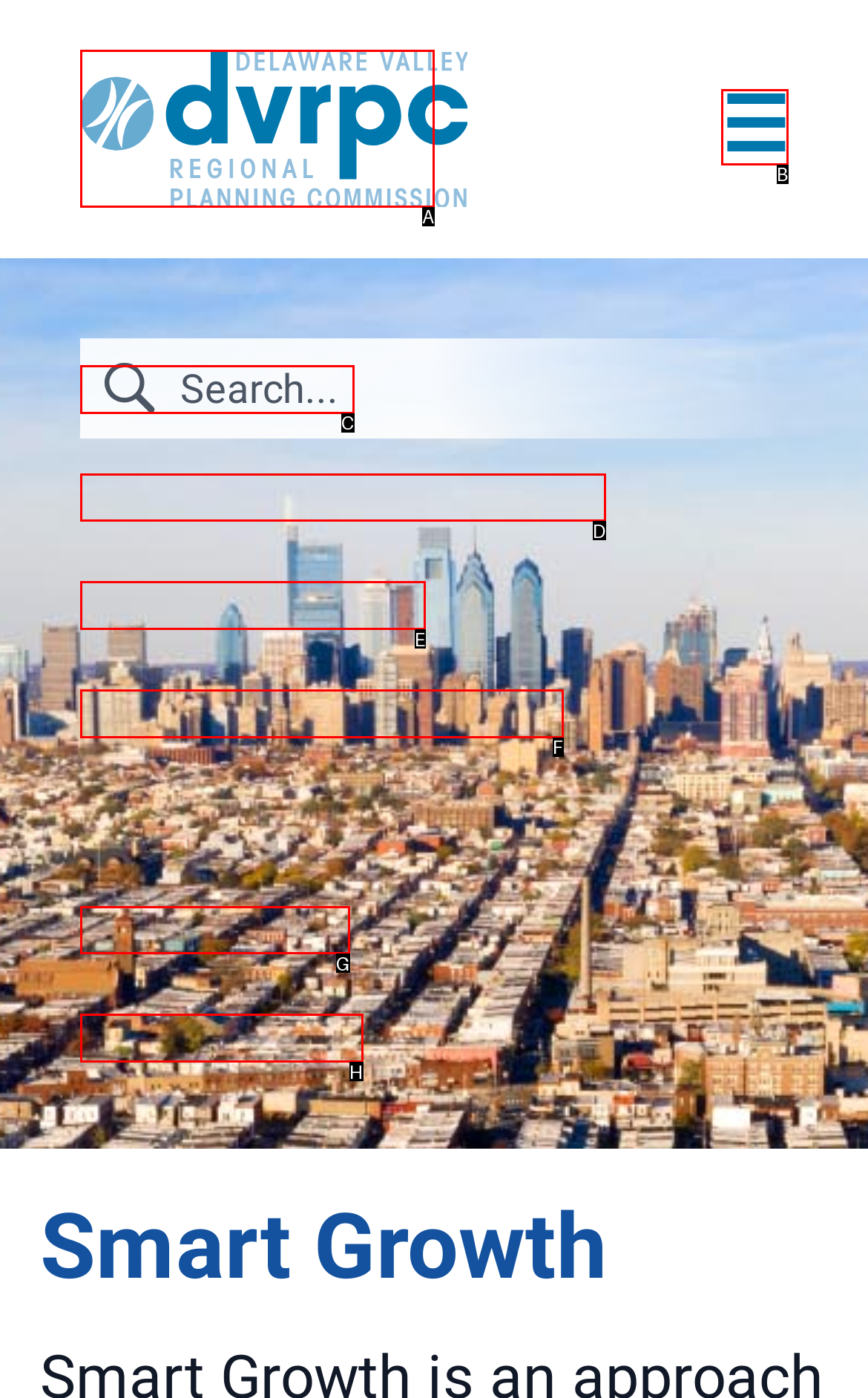Identify the correct UI element to click on to achieve the task: Click the menu button. Provide the letter of the appropriate element directly from the available choices.

B